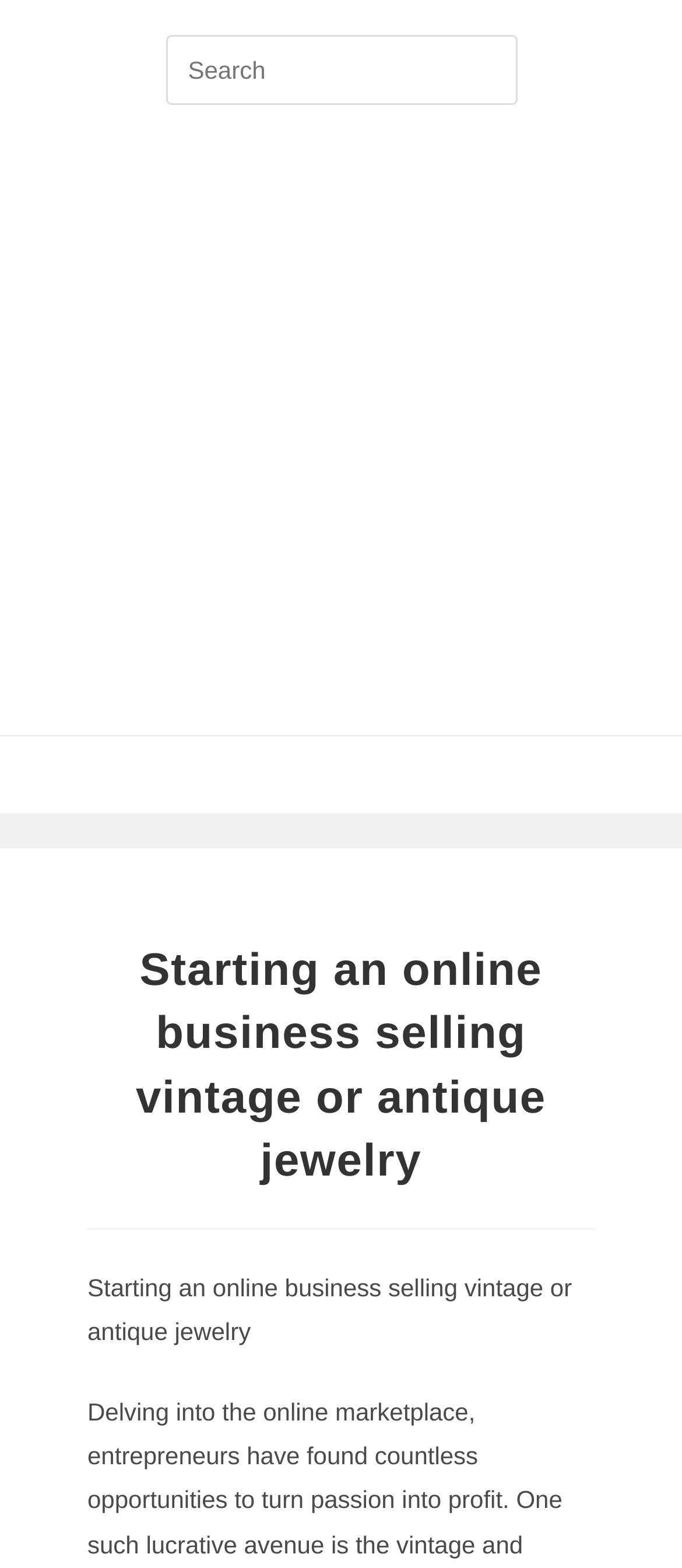Is the website focused on a specific topic?
Please give a detailed and elaborate explanation in response to the question.

The webpage's heading and content suggest that the website is focused on the topic of starting an online business selling vintage or antique jewelry, which implies a specific area of interest or expertise.